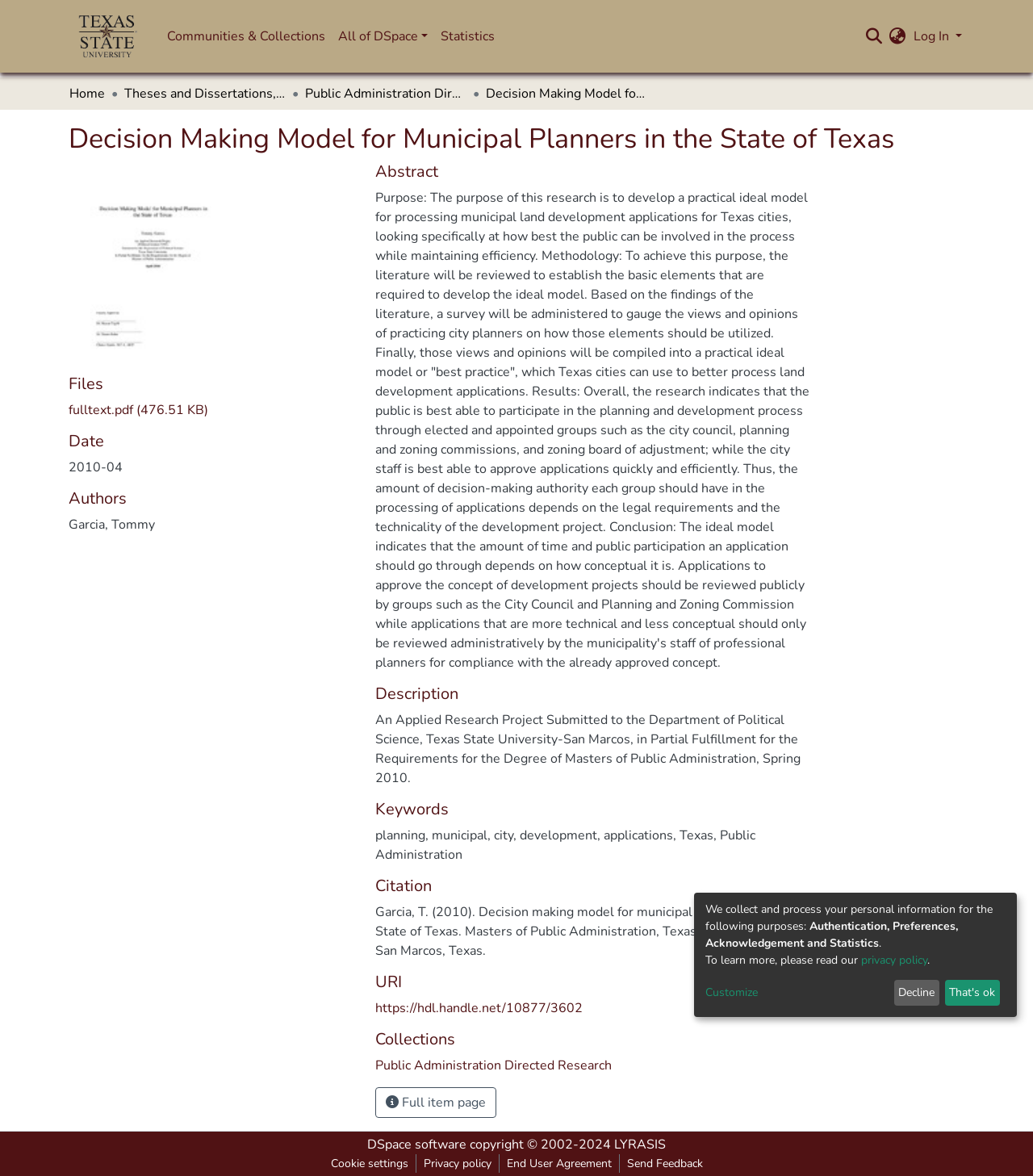Please analyze the image and provide a thorough answer to the question:
What is the university where the author is pursuing their degree?

I found the answer by looking at the 'Description' section of the webpage, which mentions that the research project is 'An Applied Research Project Submitted to the Department of Political Science, Texas State University-San Marcos, in Partial Fulfillment for the Requirements for the Degree of Masters of Public Administration, Spring 2010.' This section is located in the middle of the webpage.